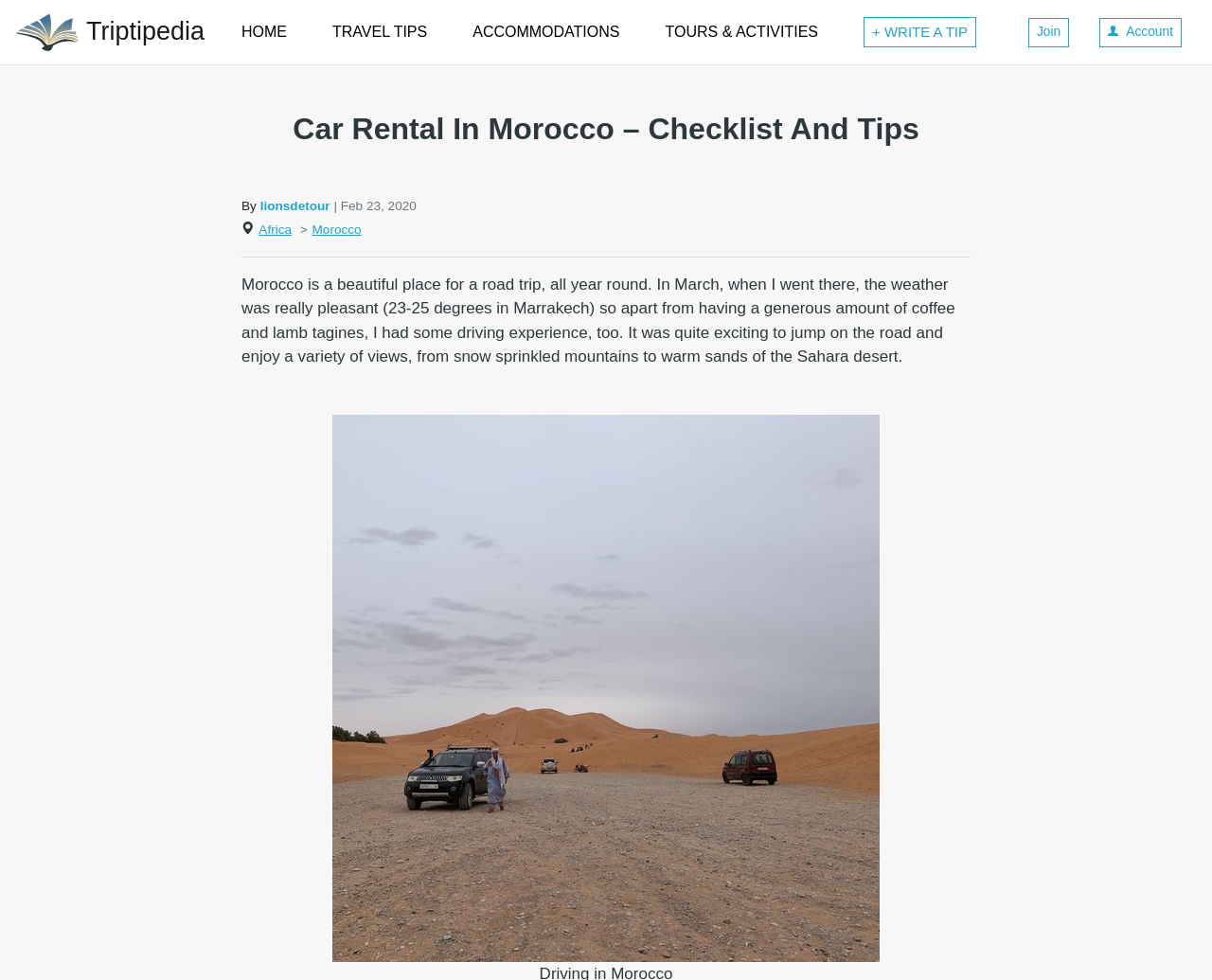Provide an in-depth description of the elements and layout of the webpage.

The webpage is about car rental in Morocco, providing a checklist and tips for travelers. At the top left, there is a link to "Triptipedia" accompanied by a small image. Next to it, there are several links to different sections of the website, including "HOME", "TRAVEL TIPS", "ACCOMMODATIONS", "TOURS & ACTIVITIES", and "+ WRITE A TIP". On the right side, there are links to "Join" and "Account", with a small image next to the "Account" link.

Below these links, there is a heading that reads "Car Rental In Morocco – Checklist And Tips". Underneath, there is a byline that says "By lionsdetour" with a date "Feb 23, 2020". Next to the byline, there is a small image, and links to "Africa" and "Morocco" with a ">" symbol in between.

The main content of the webpage is a paragraph that describes Morocco as a beautiful place for a road trip, mentioning the pleasant weather in March and the variety of views one can experience while driving. The paragraph is accompanied by a link to "Driving in Morocco" with a large image below it, which appears to be a screenshot or a photo related to driving in Morocco.